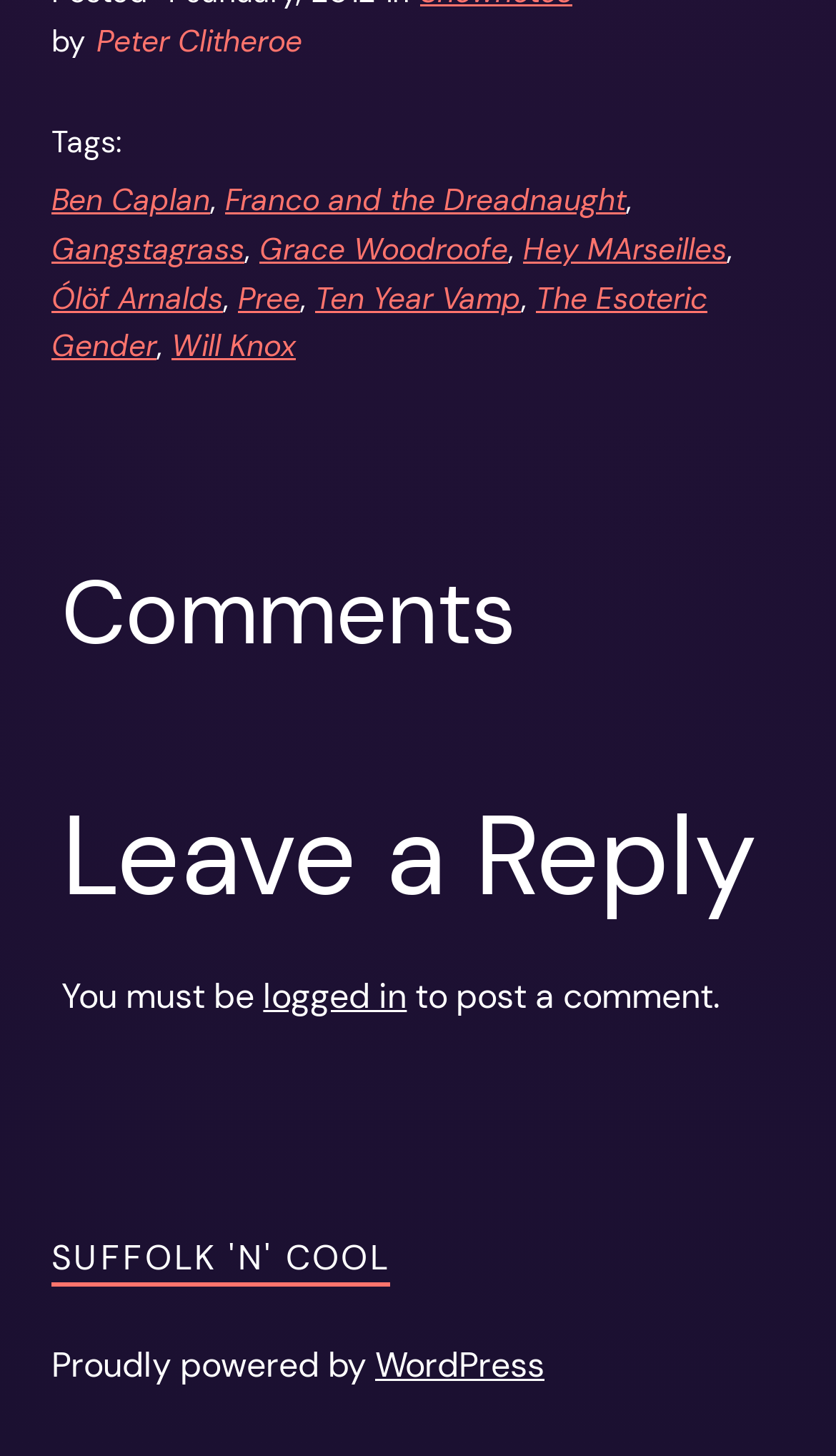Can you pinpoint the bounding box coordinates for the clickable element required for this instruction: "Click on the link to view Ben Caplan's page"? The coordinates should be four float numbers between 0 and 1, i.e., [left, top, right, bottom].

[0.062, 0.124, 0.251, 0.151]